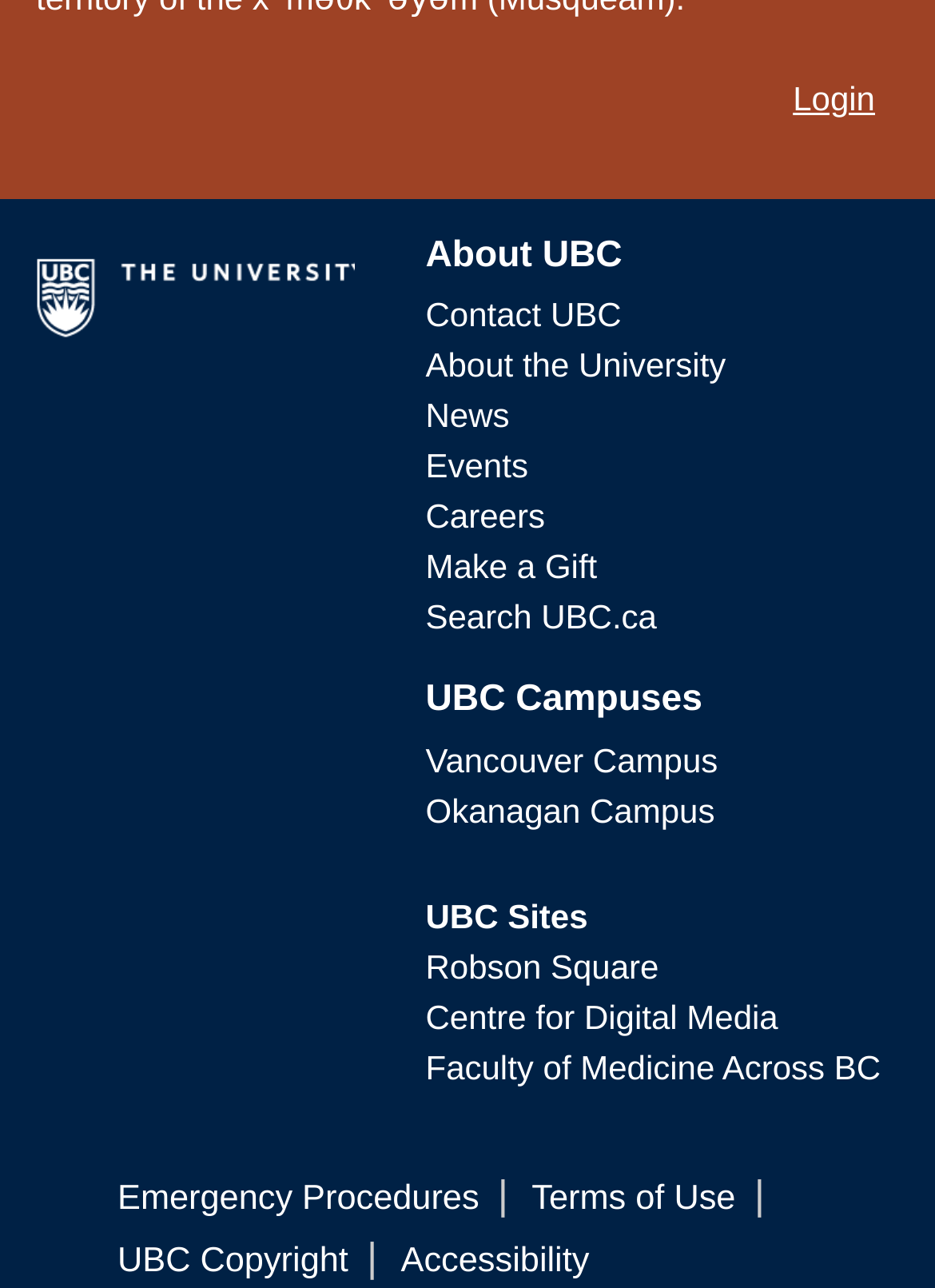Look at the image and answer the question in detail:
What is the last link in the UBC Sites section?

I looked at the links under the 'UBC Sites' heading and found that the last link is 'Faculty of Medicine Across BC'.